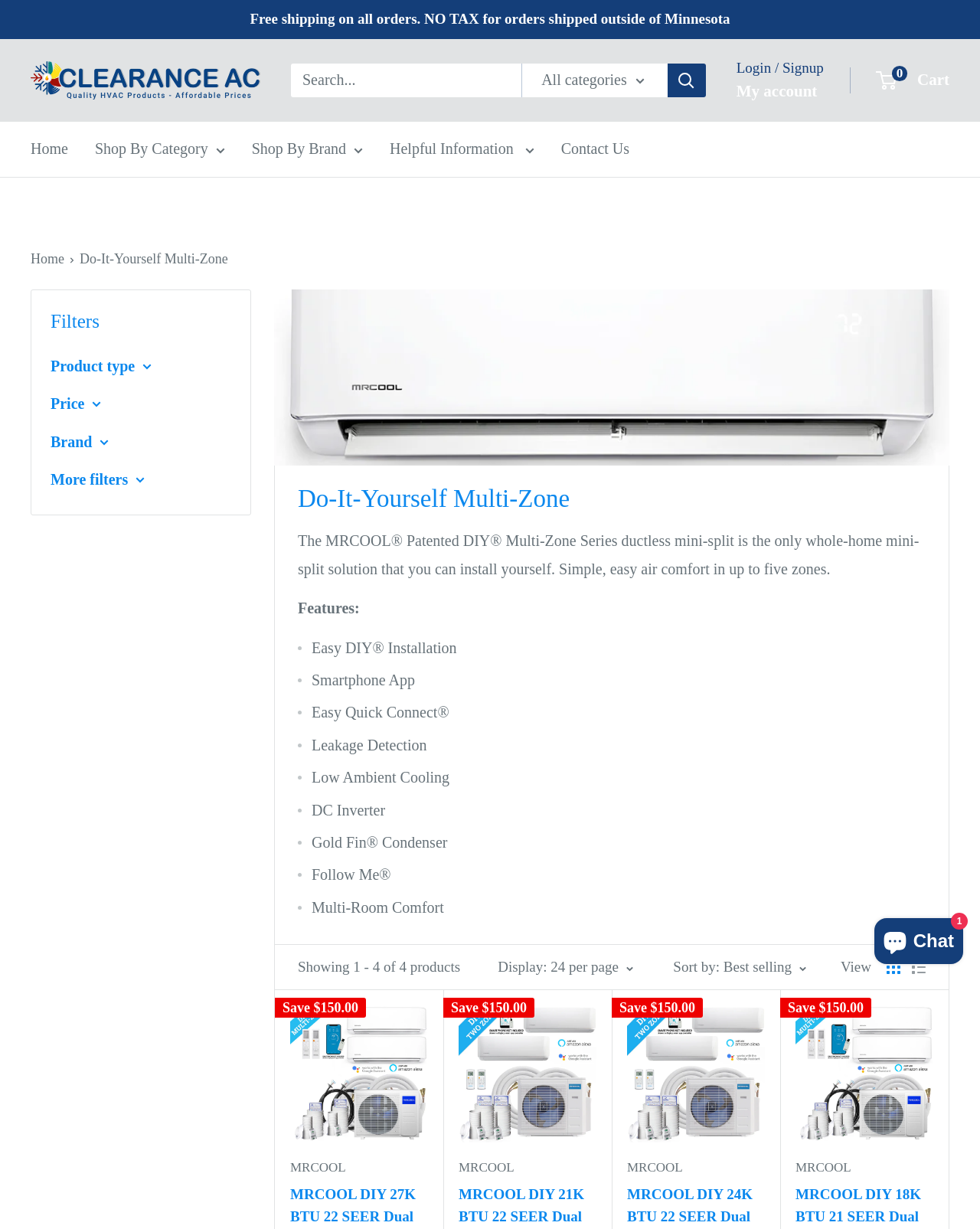Identify the bounding box coordinates of the clickable region to carry out the given instruction: "View product details".

[0.296, 0.818, 0.437, 0.93]